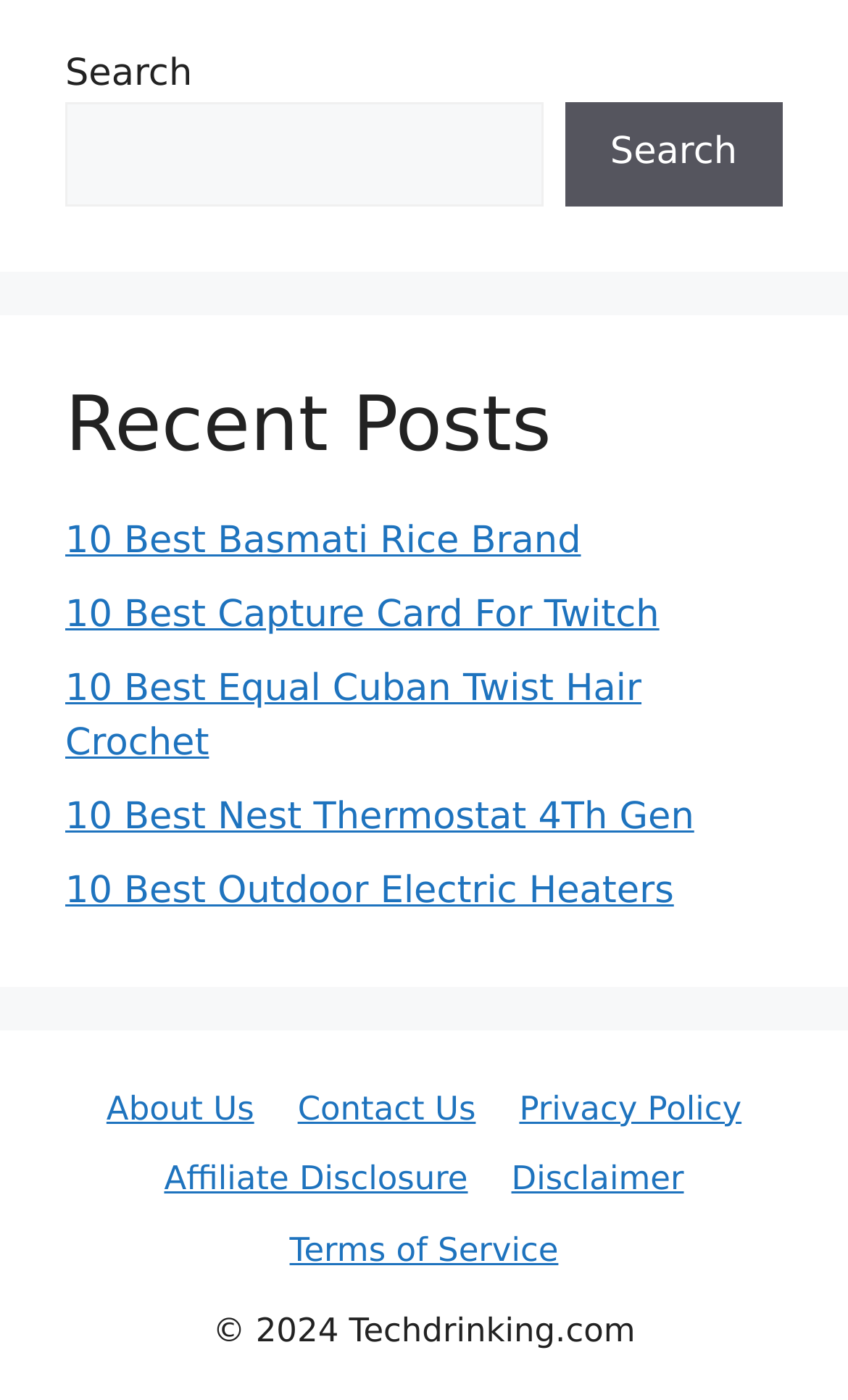Provide a one-word or brief phrase answer to the question:
What is the theme of the website?

Technology